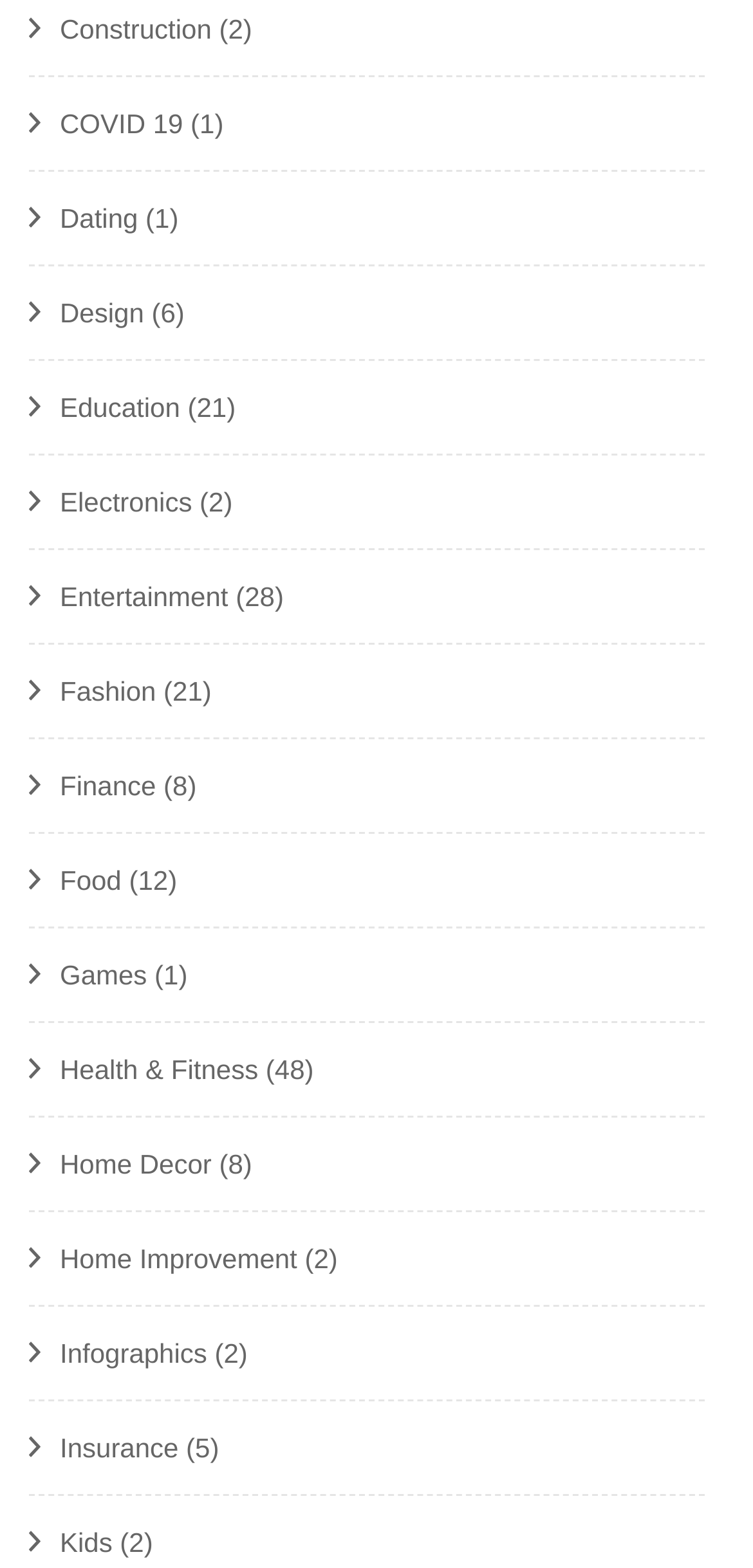Pinpoint the bounding box coordinates for the area that should be clicked to perform the following instruction: "Visit COVID 19 page".

[0.079, 0.069, 0.243, 0.089]